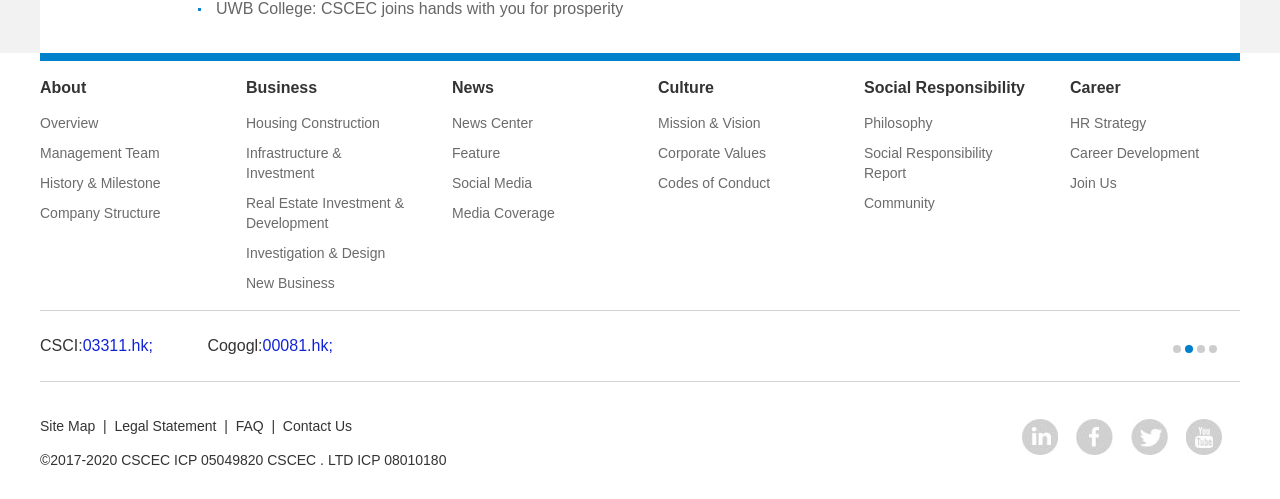What is the first link in the About section?
Based on the image content, provide your answer in one word or a short phrase.

About